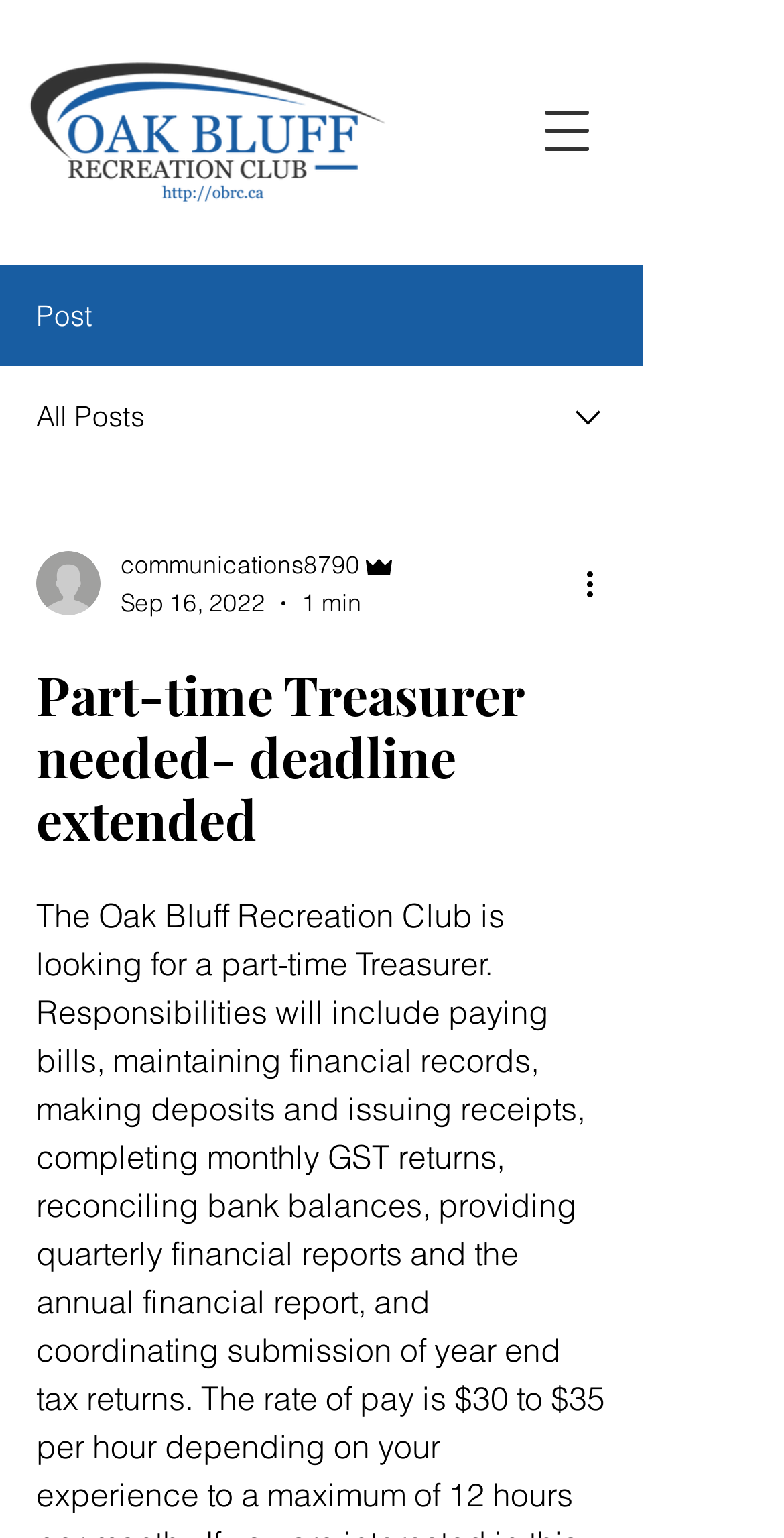What is the type of post?
Look at the image and provide a short answer using one word or a phrase.

Part-time job